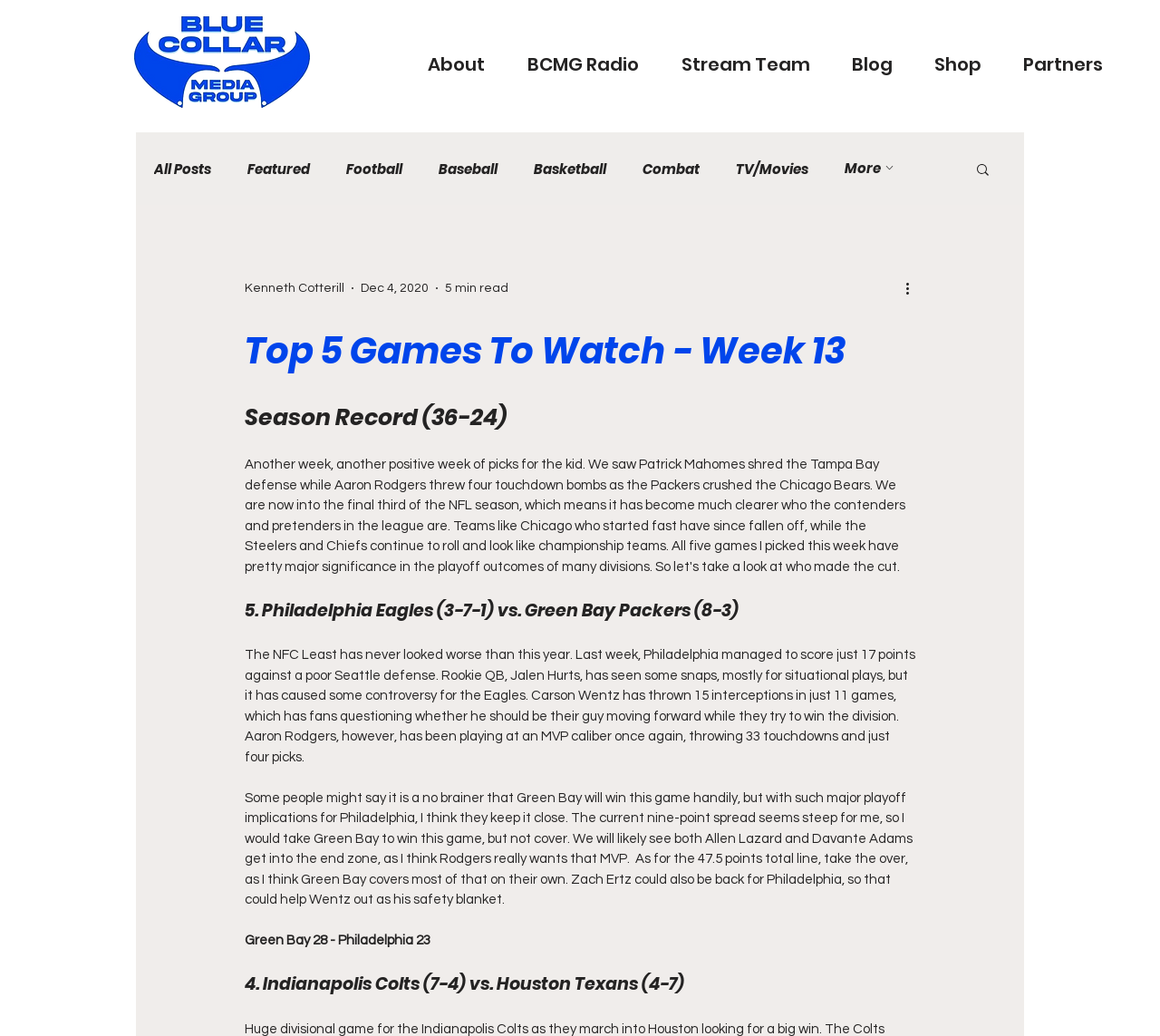Provide a thorough description of this webpage.

The webpage is about a blog post discussing the top 5 games to watch in Week 13 of the NFL season. At the top of the page, there is a share button with an image, and a navigation menu with links to different sections of the website, including "About", "BCMG Radio", "Stream Team", "Blog", "Shop", and "Partners". 

Below the navigation menu, there is another navigation menu specific to the blog section, with links to "All Posts", "Featured", "Football", "Baseball", "Basketball", "Combat", "TV/Movies", and "More". 

On the right side of the page, there is a search button with an image. 

The main content of the page starts with the title "Top 5 Games To Watch - Week 13" and a subtitle "Season Record (36-24)". The author's name, "Kenneth Cotterill", and the date "Dec 4, 2020" are displayed, along with an indication that the article is a 5-minute read. 

The article is divided into sections, each discussing a different game. The first section discusses the game between the Philadelphia Eagles and the Green Bay Packers, with a heading "5. Philadelphia Eagles (3-7-1) vs. Green Bay Packers (8-3)". The section includes a detailed analysis of the game, with predictions for the score and the performance of the players. 

The second section discusses the game between the Indianapolis Colts and the Houston Texans, with a heading "4. Indianapolis Colts (7-4) vs. Houston Texans (4-7)".